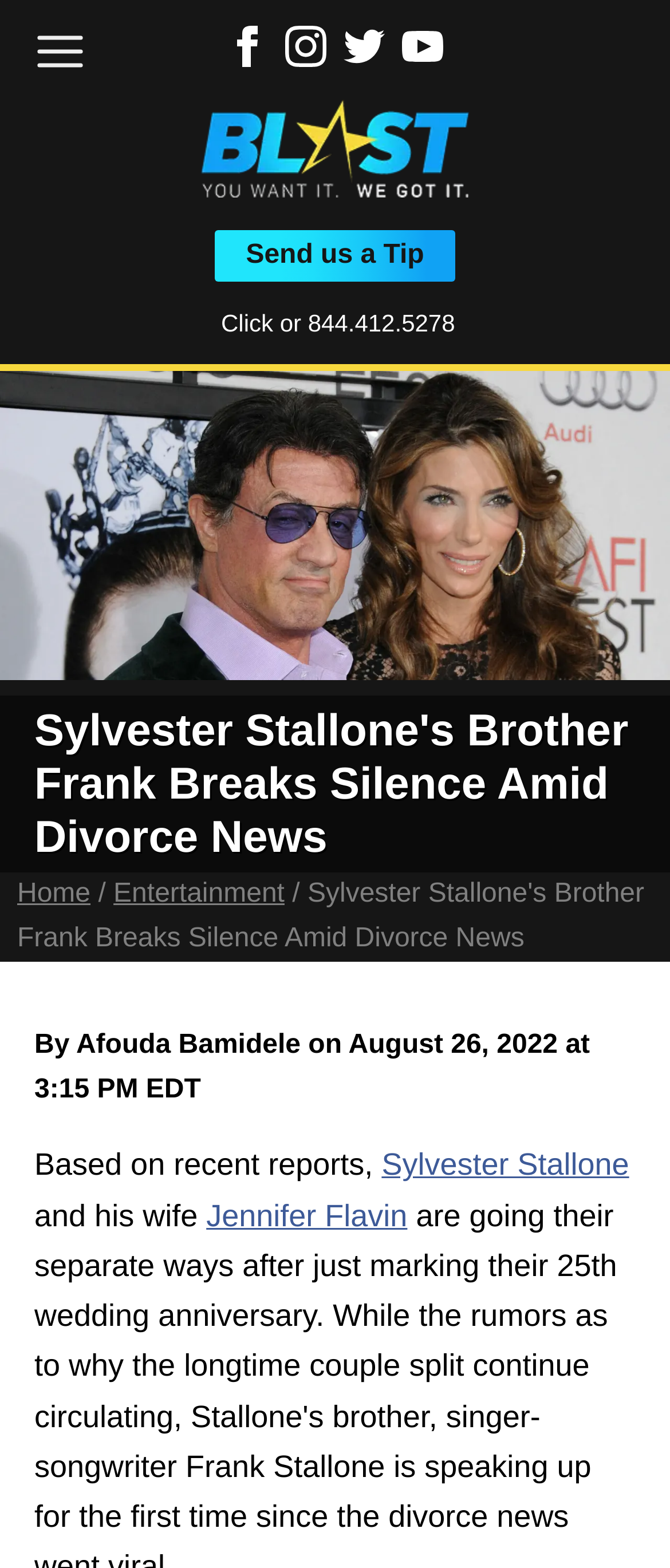What is the category of the news article?
Please provide an in-depth and detailed response to the question.

I found the answer by looking at the navigation links at the top of the webpage. One of the links is labeled 'Entertainment', which suggests that the current article belongs to this category.